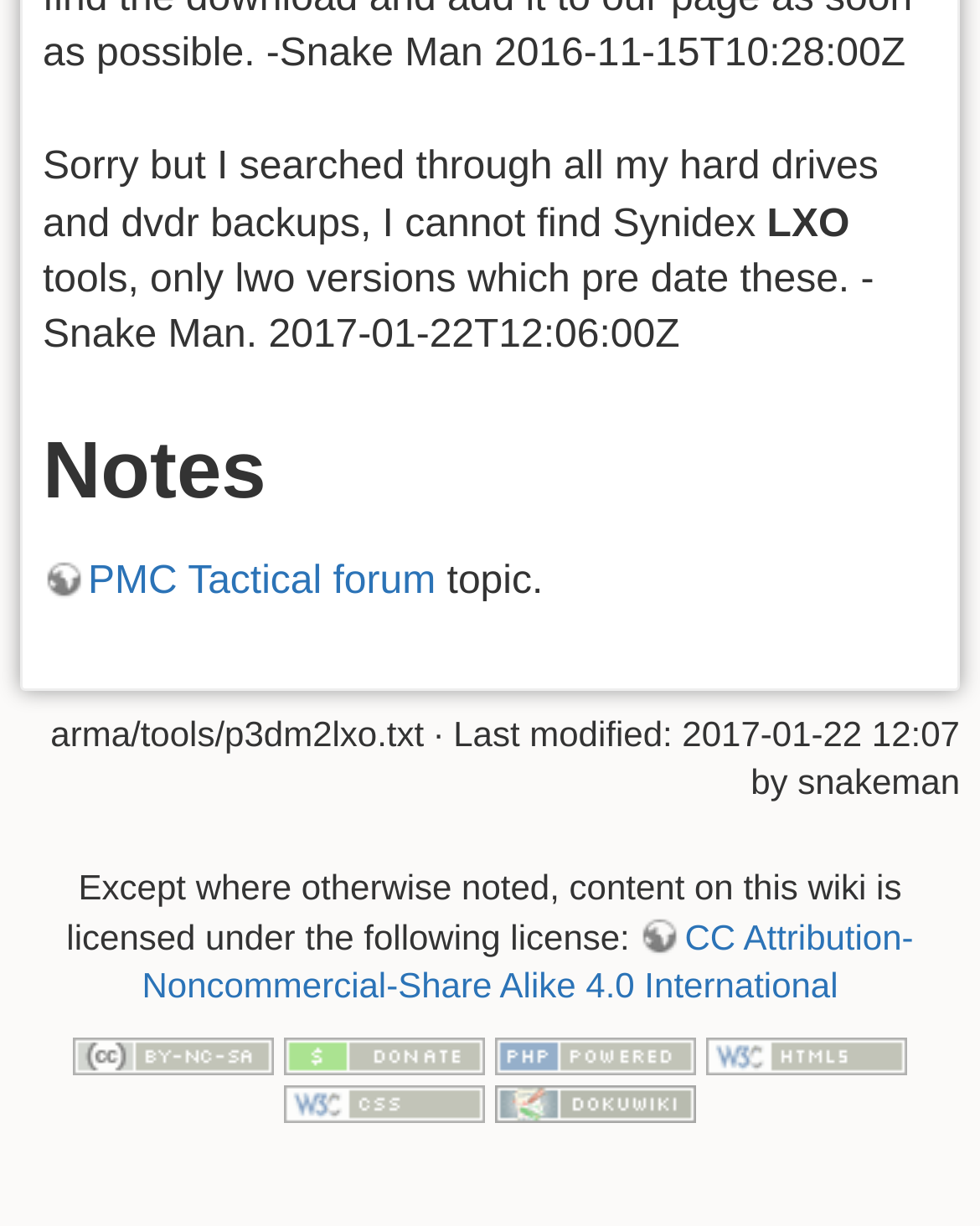Refer to the image and offer a detailed explanation in response to the question: What is the name of the forum mentioned on the webpage?

The name of the forum mentioned on the webpage is 'PMC Tactical forum' which is a link on the page with the text 'PMC Tactical forum'.